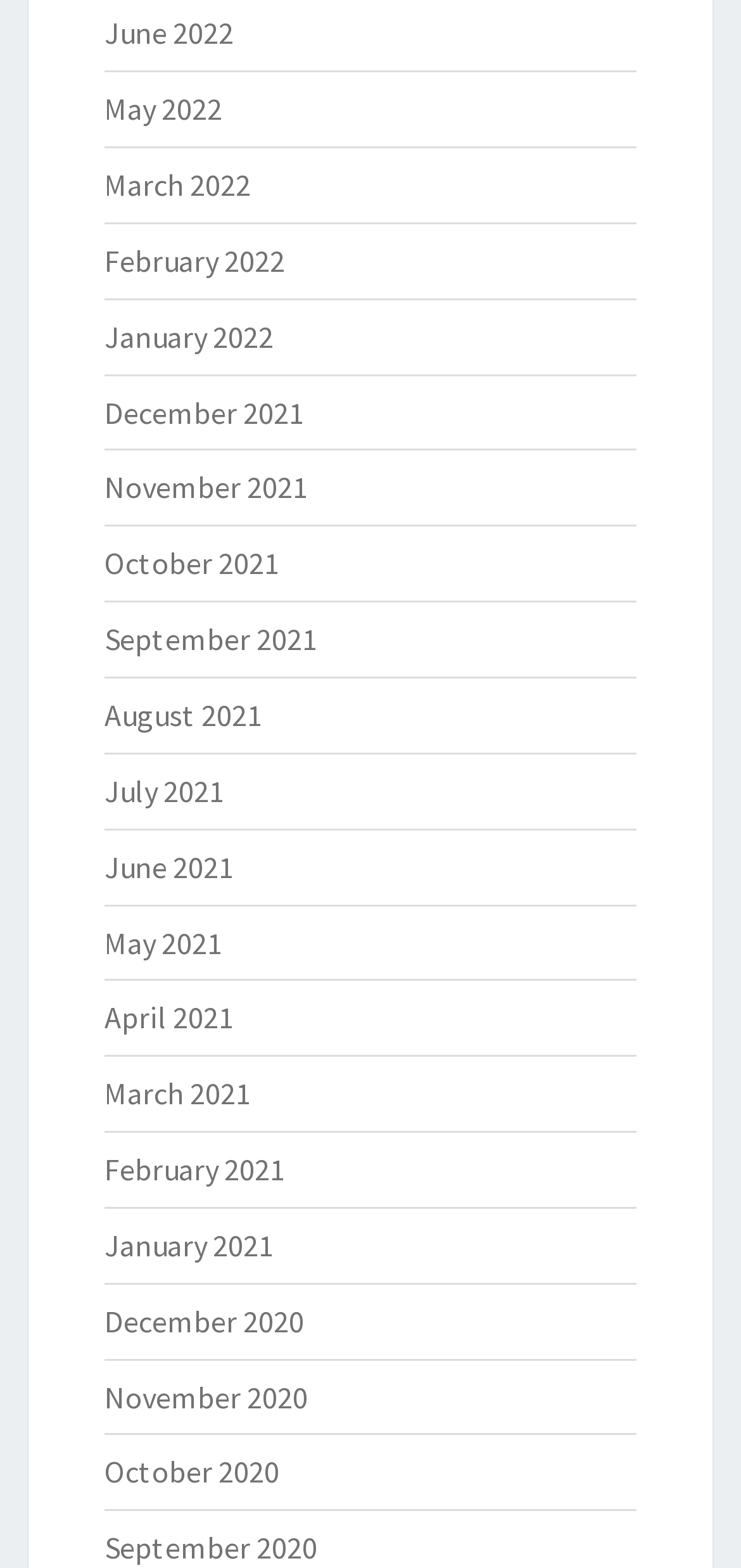Reply to the question below using a single word or brief phrase:
How many months are listed?

24